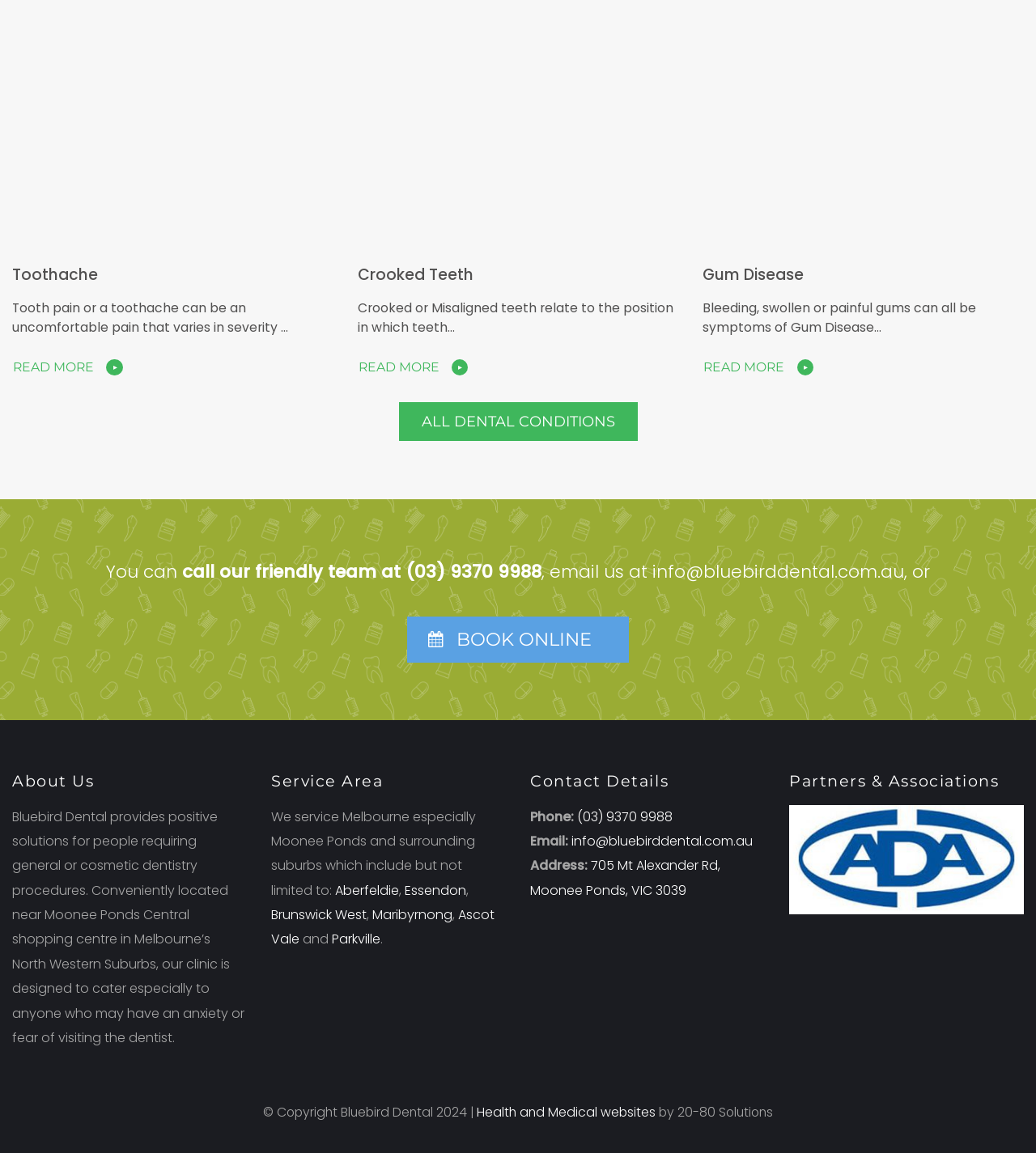Determine the bounding box coordinates for the UI element described. Format the coordinates as (top-left x, top-left y, bottom-right x, bottom-right y) and ensure all values are between 0 and 1. Element description: (03) 9370 9988

[0.391, 0.485, 0.523, 0.506]